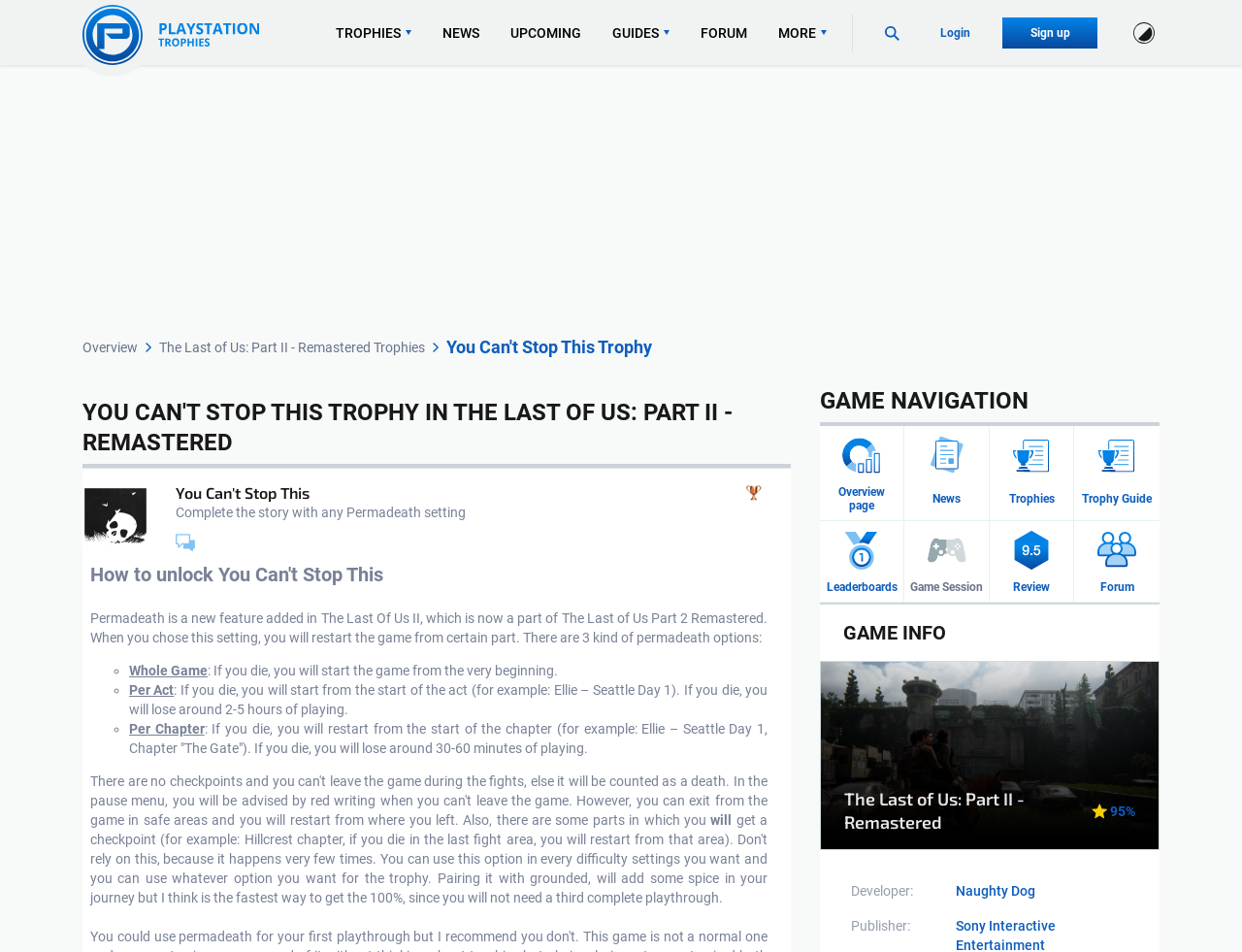Please find the bounding box coordinates of the element that needs to be clicked to perform the following instruction: "Search for a trophy". The bounding box coordinates should be four float numbers between 0 and 1, represented as [left, top, right, bottom].

[0.705, 0.018, 0.73, 0.05]